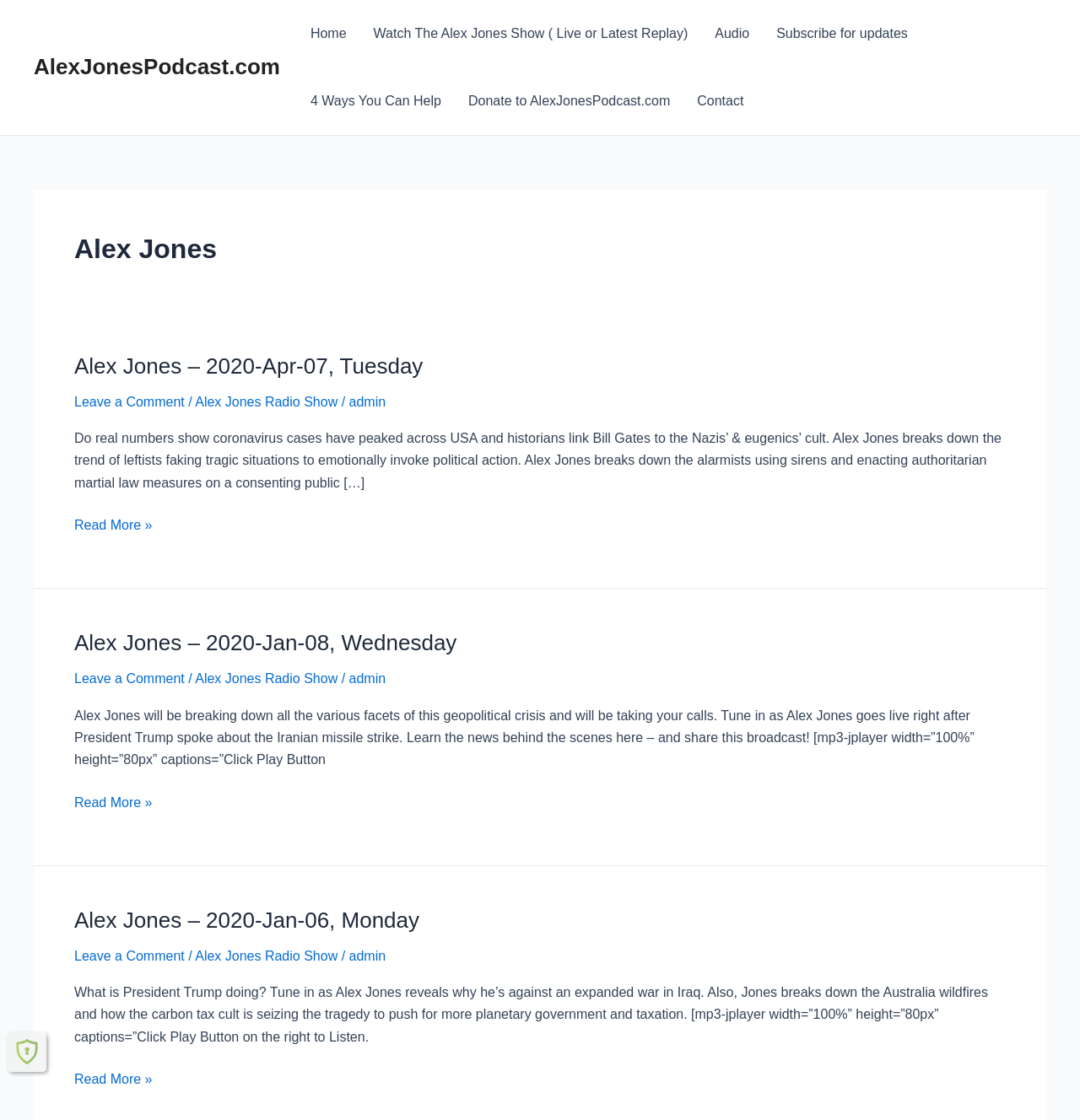Answer in one word or a short phrase: 
How many articles are on the webpage?

3